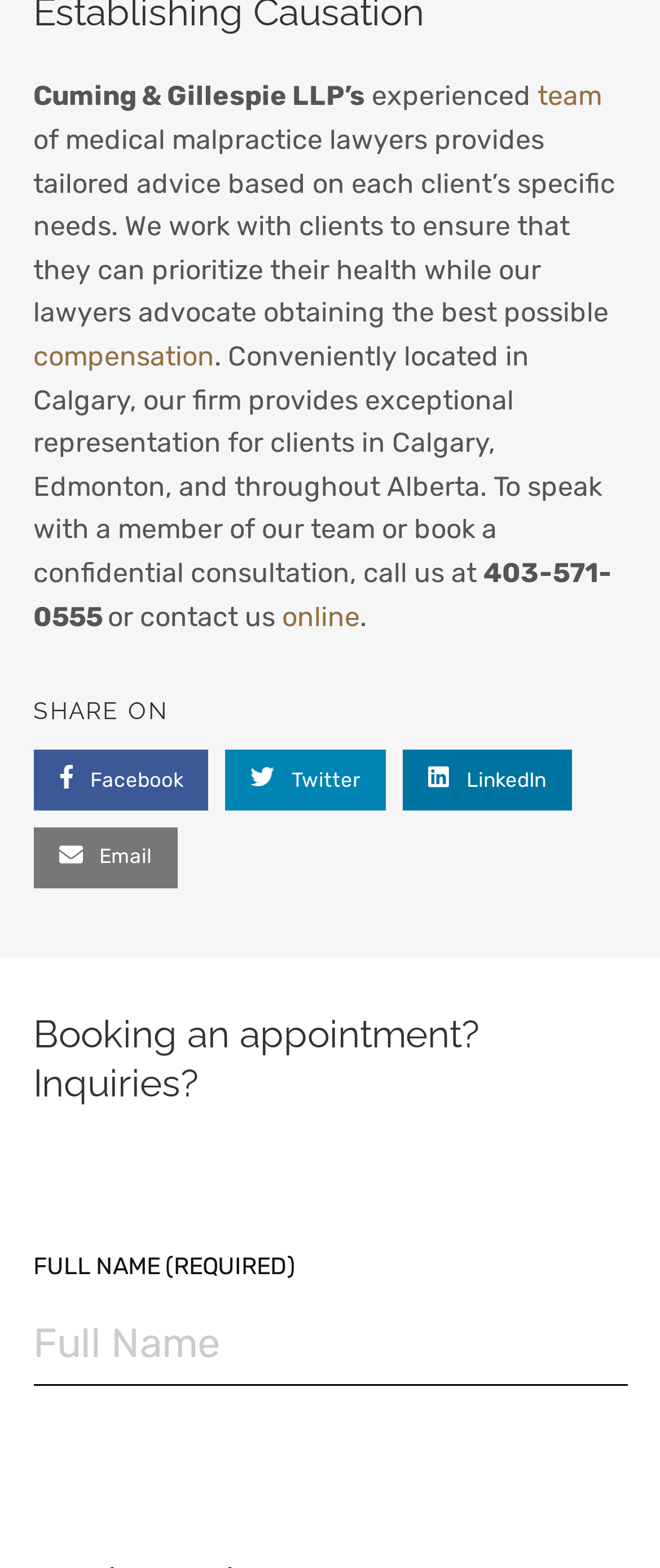Please locate the clickable area by providing the bounding box coordinates to follow this instruction: "click compensation".

[0.05, 0.217, 0.324, 0.237]